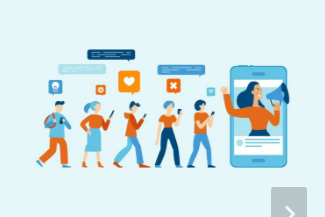What is the color of the background in the illustration?
Examine the image and give a concise answer in one word or a short phrase.

Pale blue